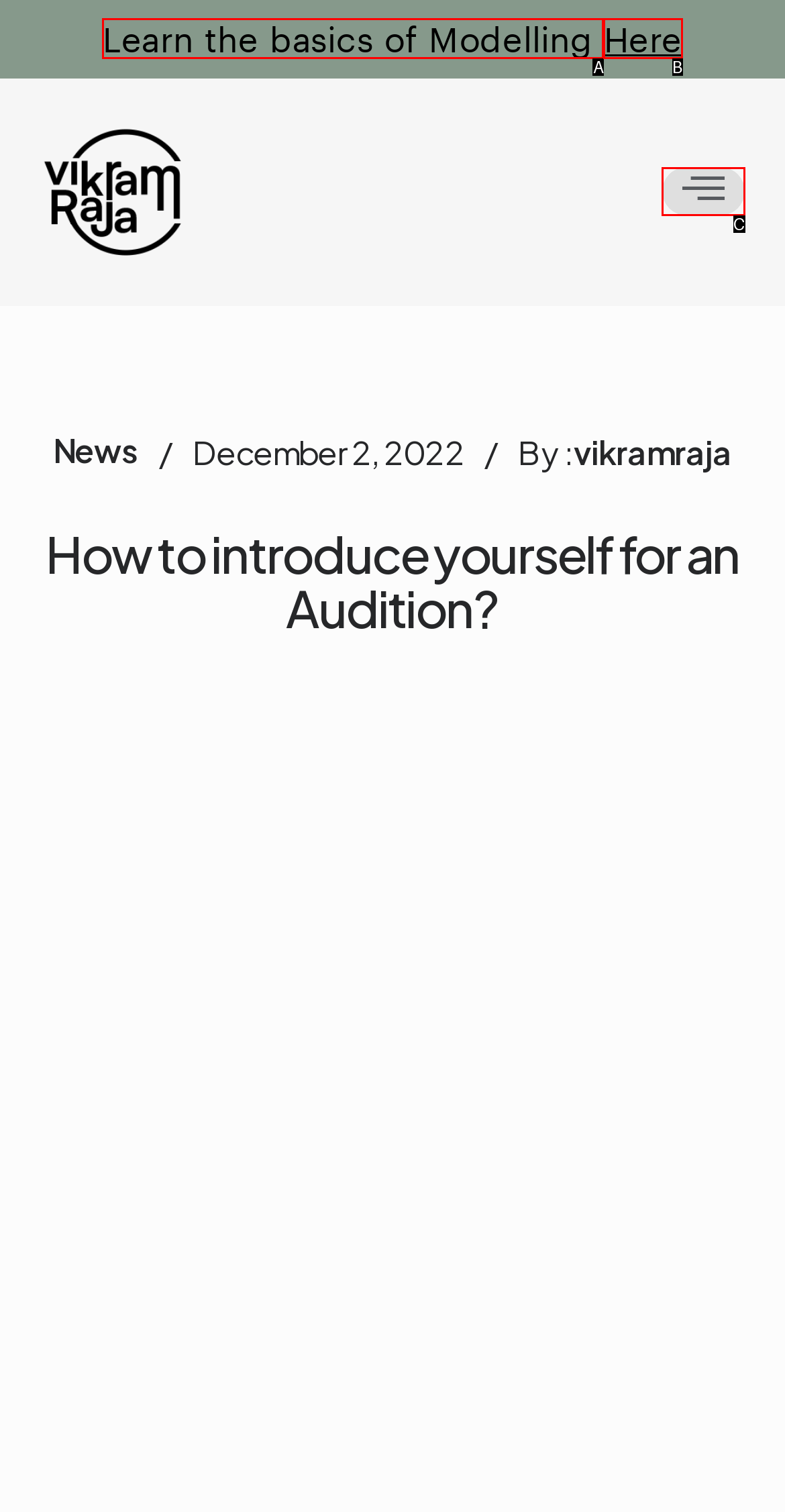Which HTML element fits the description: Here? Respond with the letter of the appropriate option directly.

B